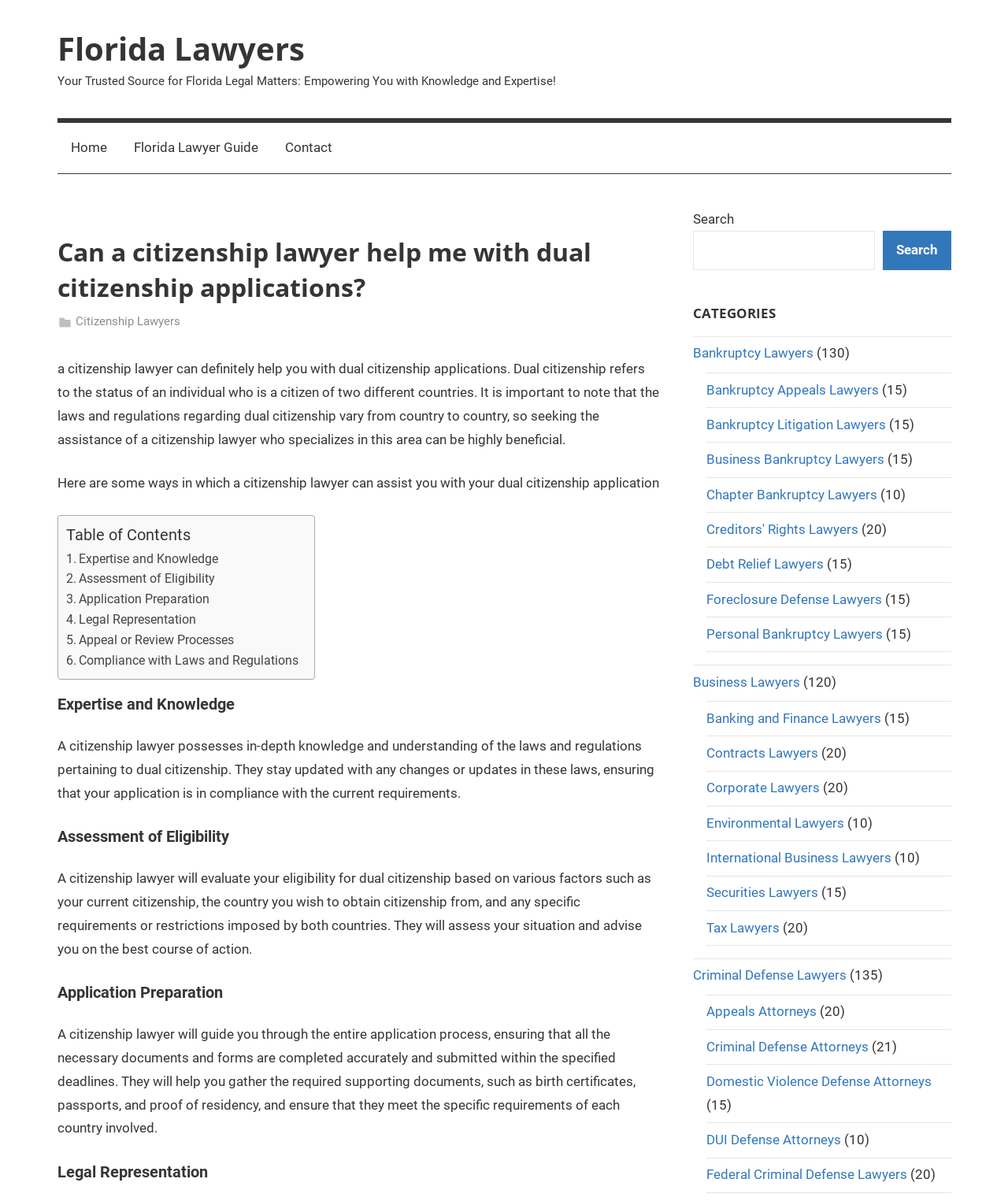Can you find the bounding box coordinates for the UI element given this description: "Corporate Lawyers"? Provide the coordinates as four float numbers between 0 and 1: [left, top, right, bottom].

[0.701, 0.649, 0.813, 0.662]